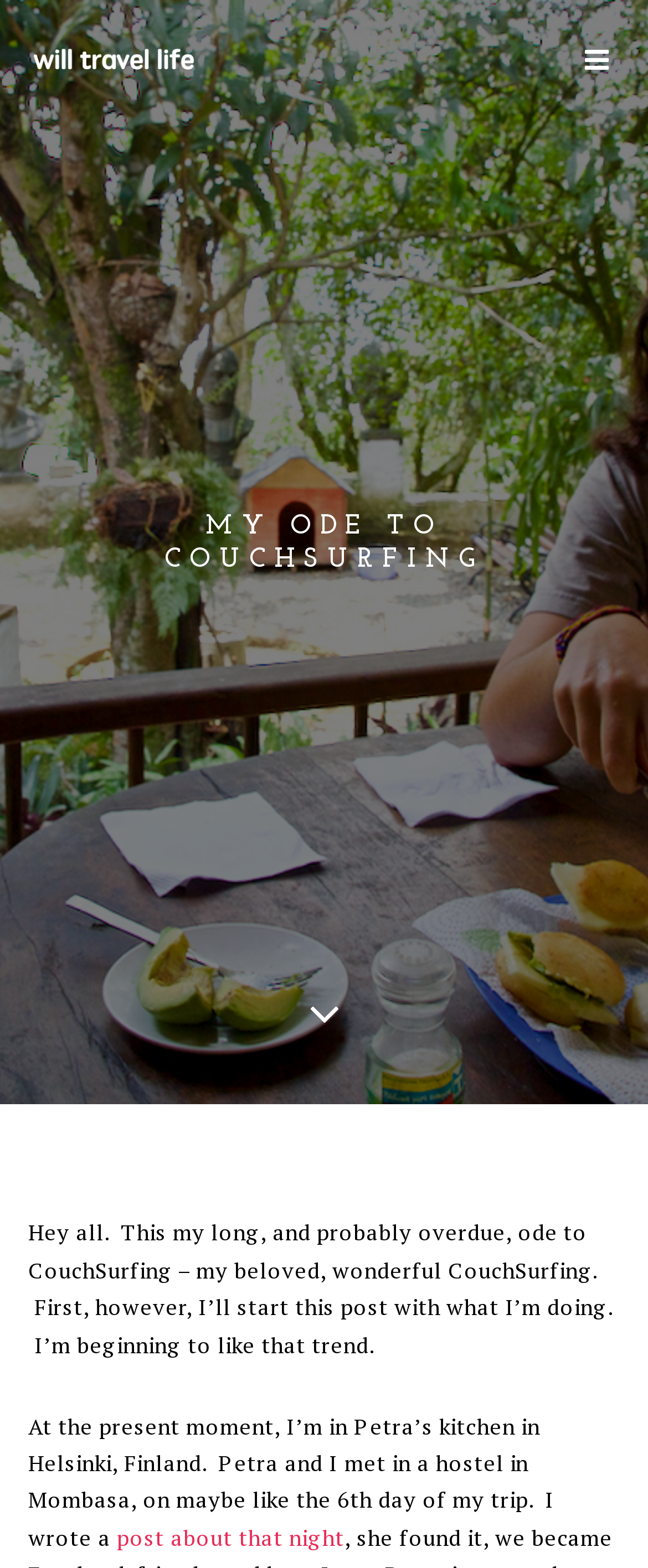Answer the question with a brief word or phrase:
What is the author's current location?

Helsinki, Finland